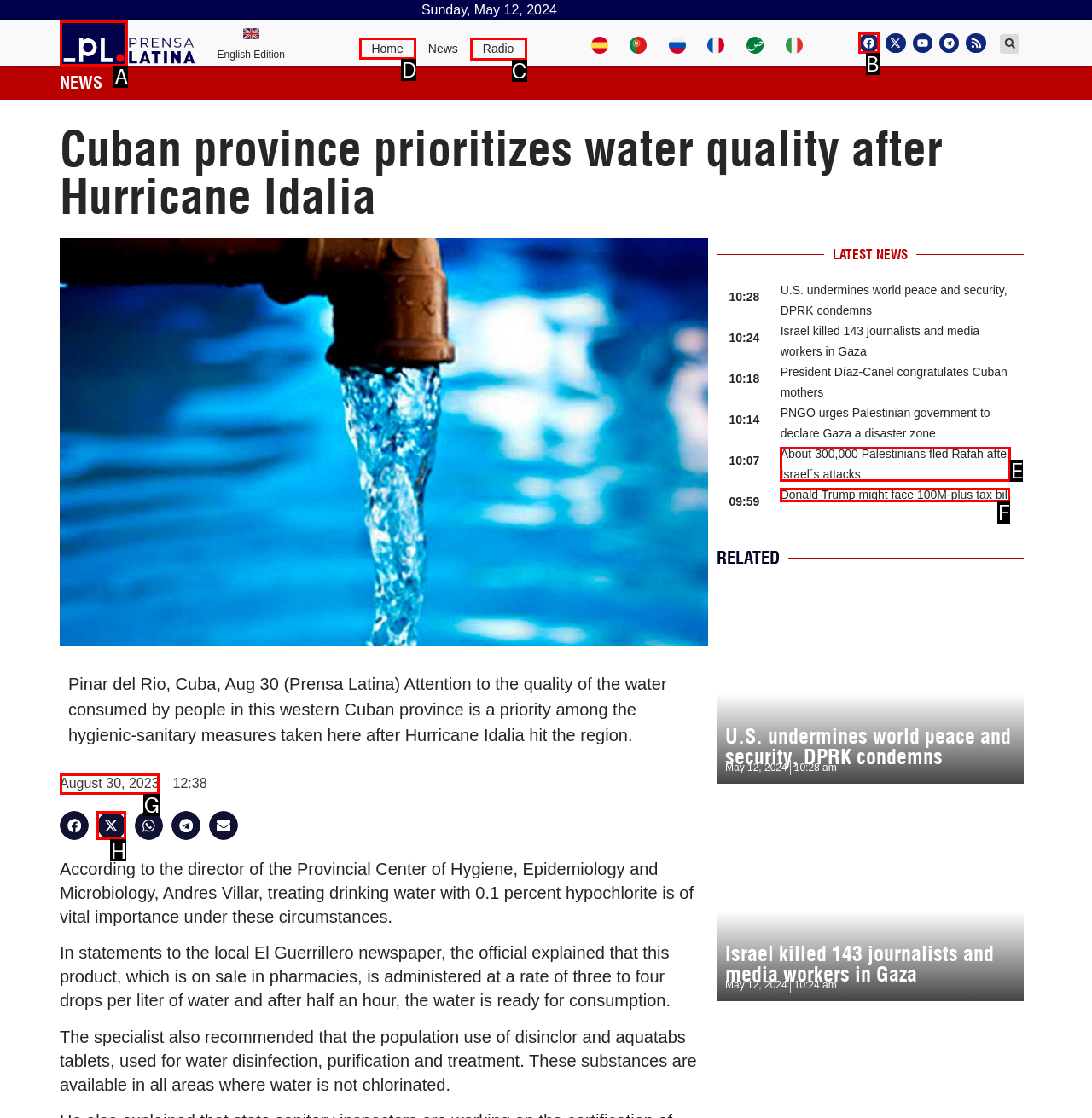Select the correct UI element to complete the task: Click the Home link
Please provide the letter of the chosen option.

D